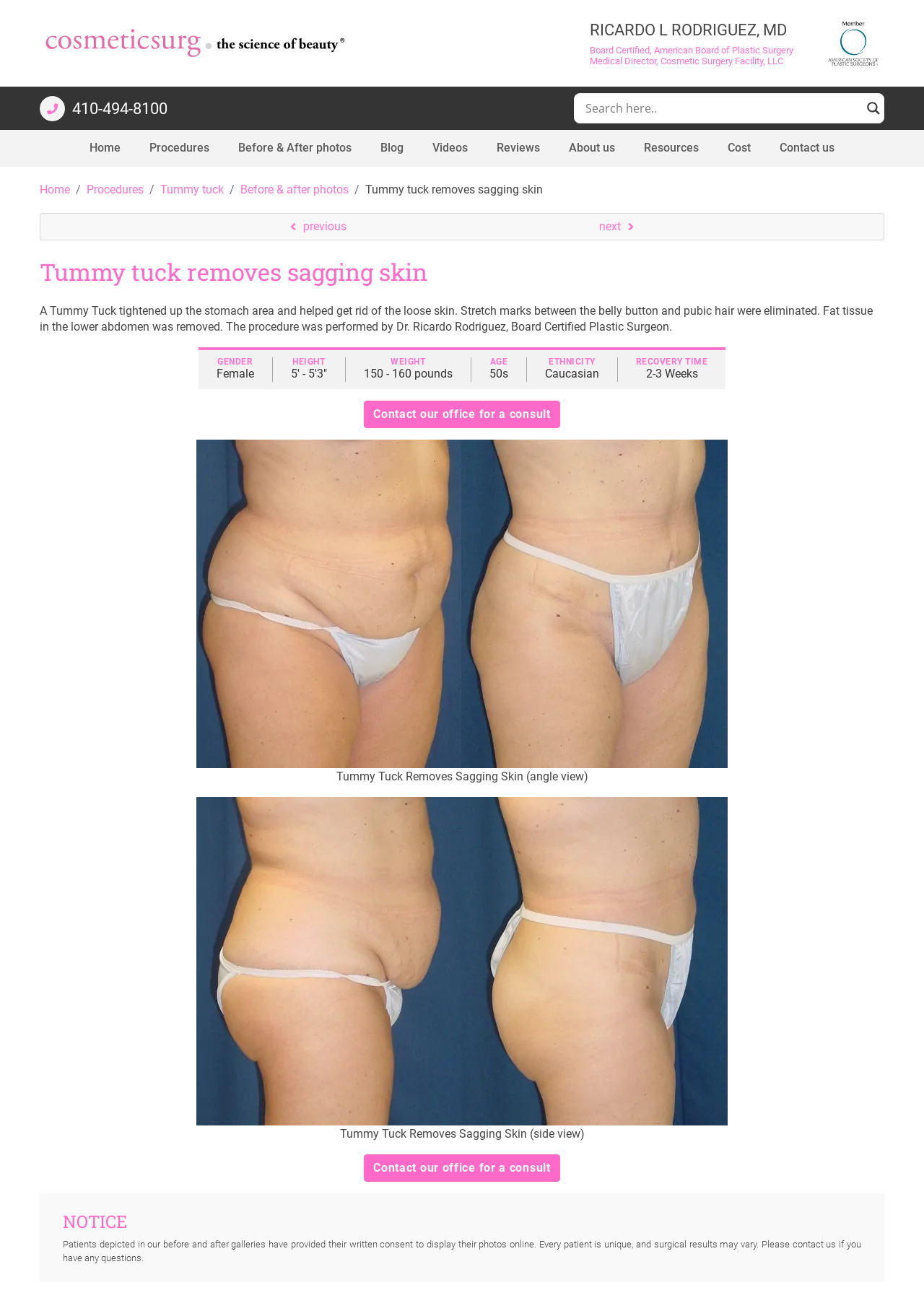Please provide a comprehensive answer to the question below using the information from the image: What is the age range of the patient in the before and after photos?

The answer can be found in the table section of the webpage, where the patient's information is listed, including their age range, which is specified as '50s'.